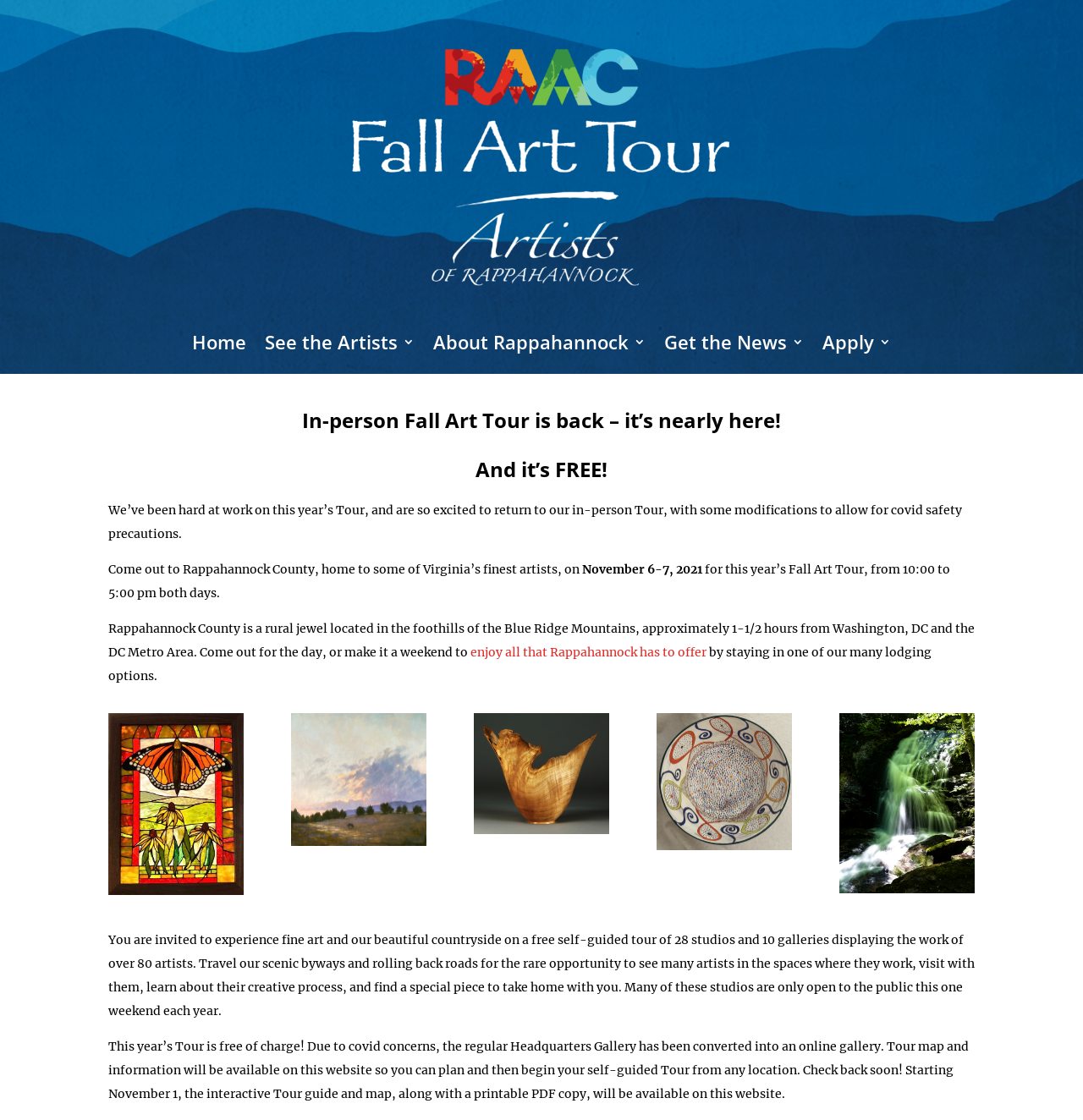What is the duration of the Fall Art Tour?
Based on the visual details in the image, please answer the question thoroughly.

I found the duration of the Fall Art Tour by looking at the text content of the webpage, specifically the sentence 'for this year’s Fall Art Tour, from 10:00 to 5:00 pm both days.' which indicates the duration of the event.